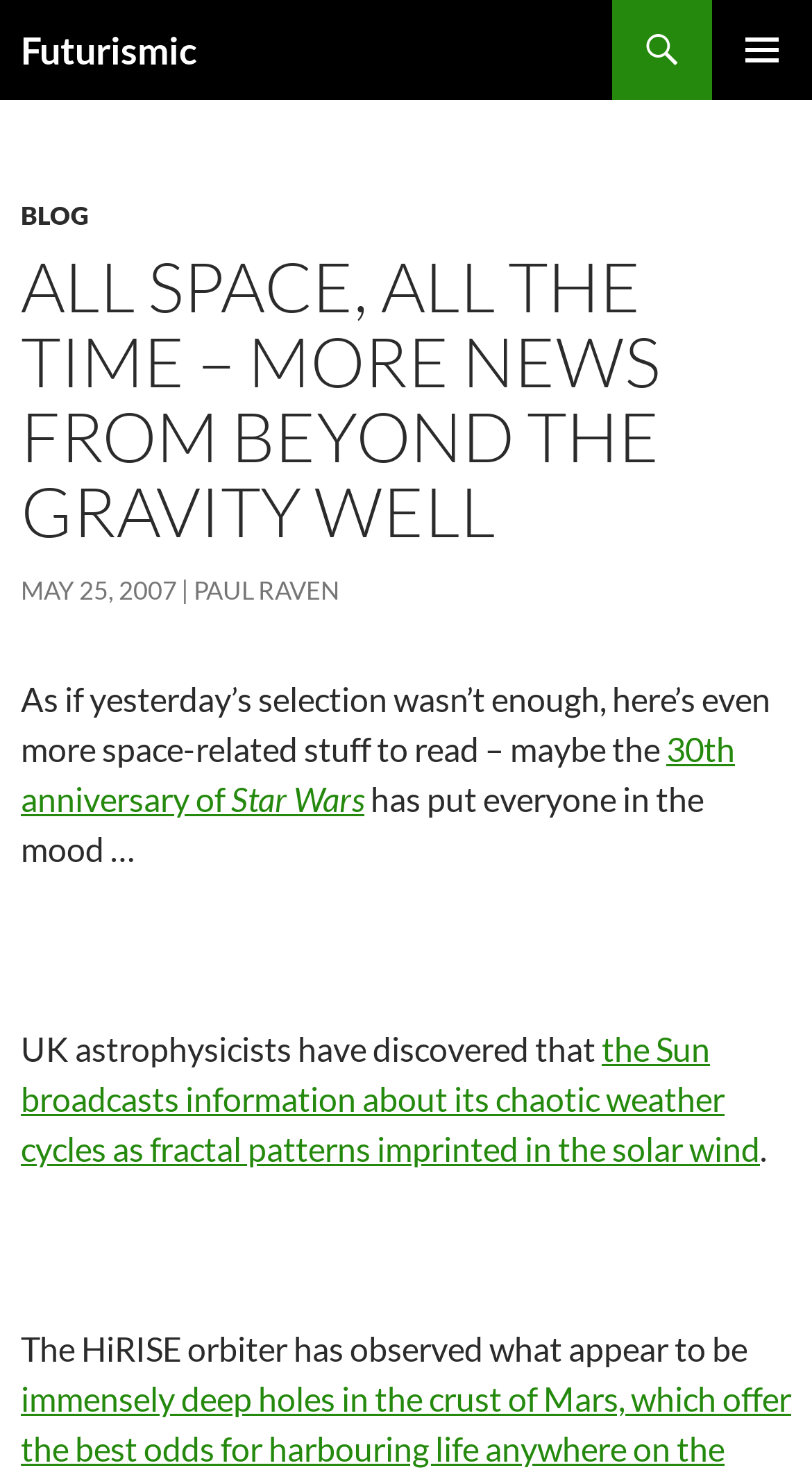What is the topic of the article?
Answer the question in as much detail as possible.

The topic of the article can be inferred from the various links and text elements on the webpage, such as 'ALL SPACE, ALL THE TIME – MORE NEWS FROM BEYOND THE GRAVITY WELL', '30th anniversary of Star Wars', and 'UK astrophysicists have discovered that...'.